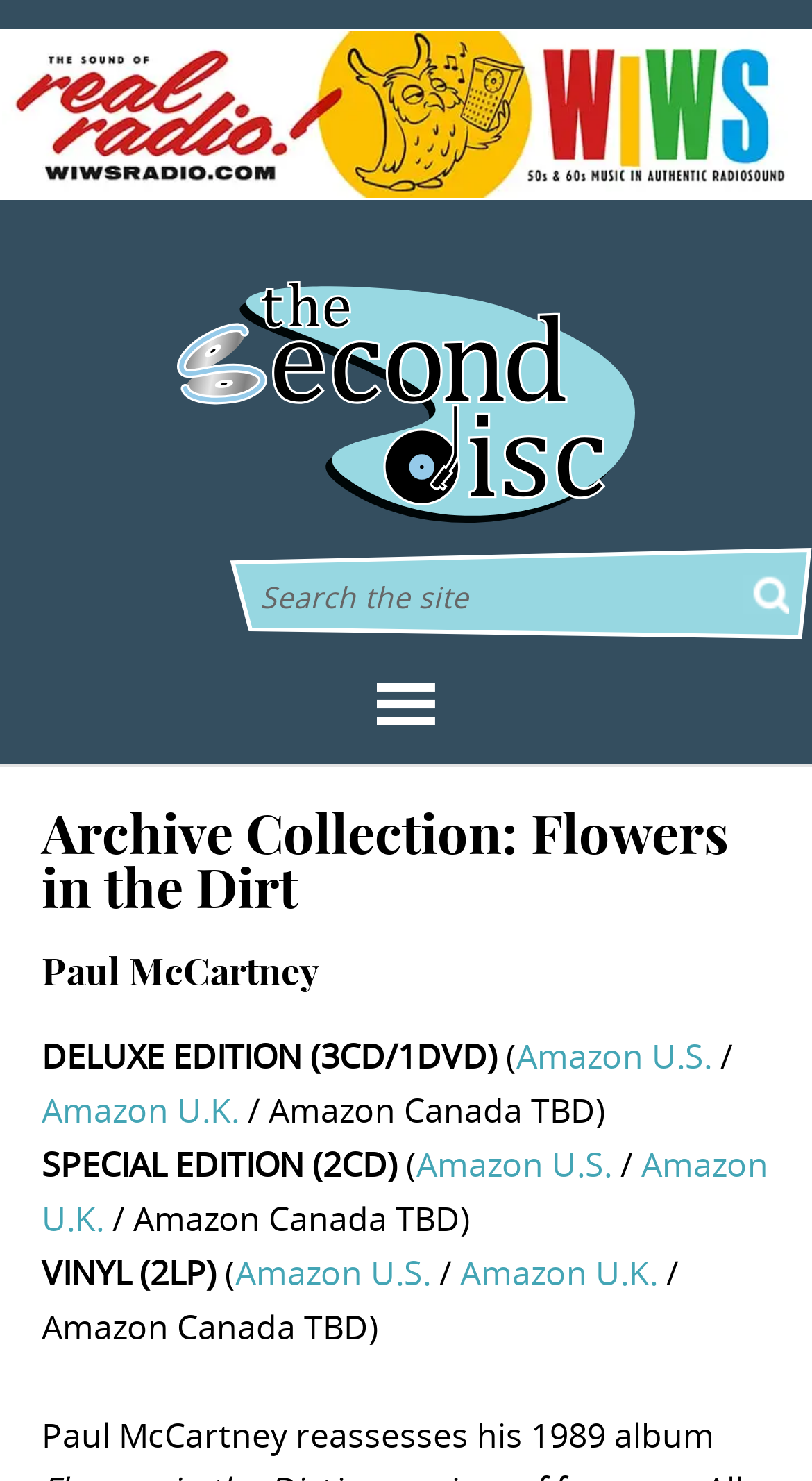Show the bounding box coordinates for the HTML element as described: "Search".

[0.915, 0.388, 0.972, 0.415]